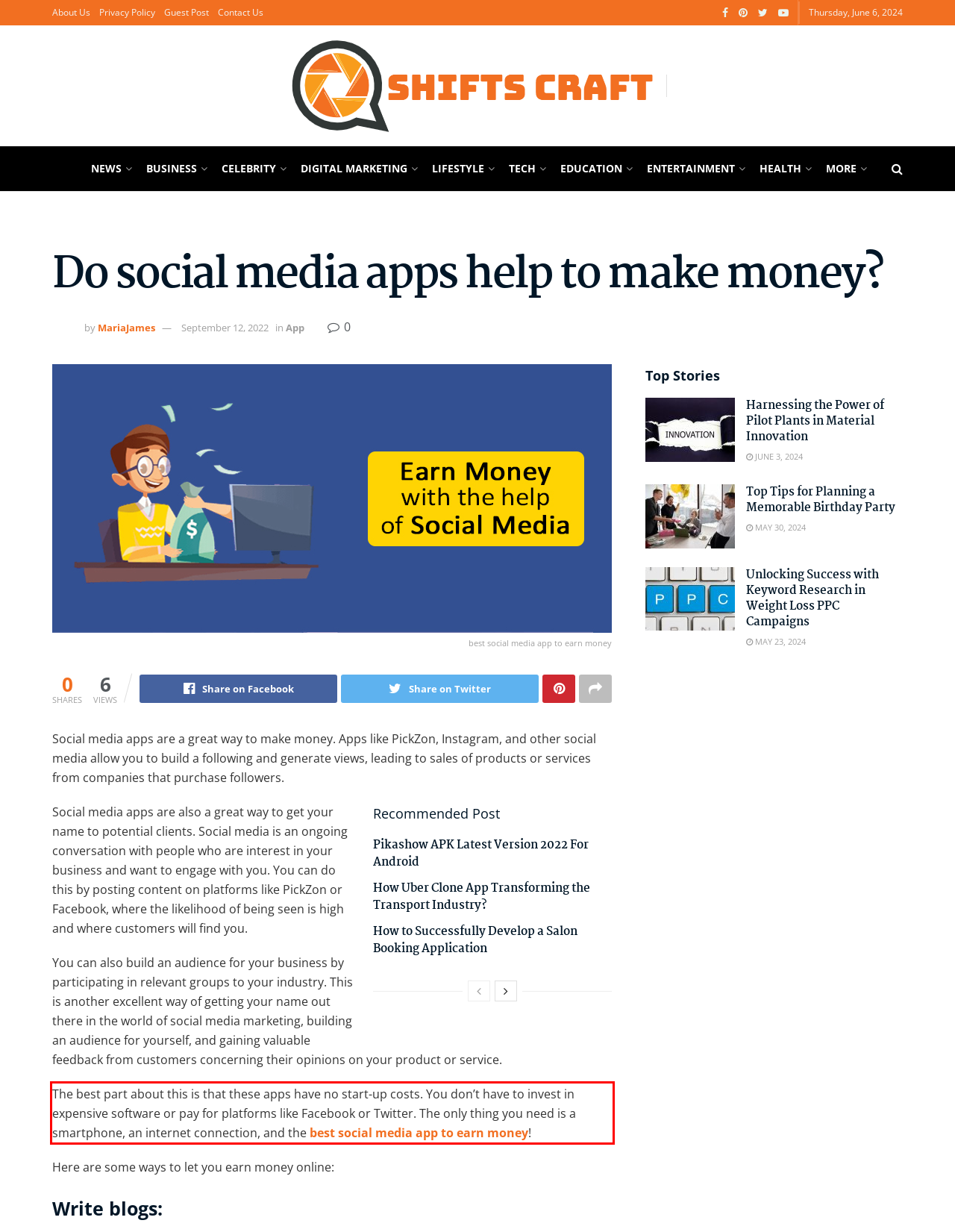Given a webpage screenshot, identify the text inside the red bounding box using OCR and extract it.

The best part about this is that these apps have no start-up costs. You don’t have to invest in expensive software or pay for platforms like Facebook or Twitter. The only thing you need is a smartphone, an internet connection, and the best social media app to earn money!